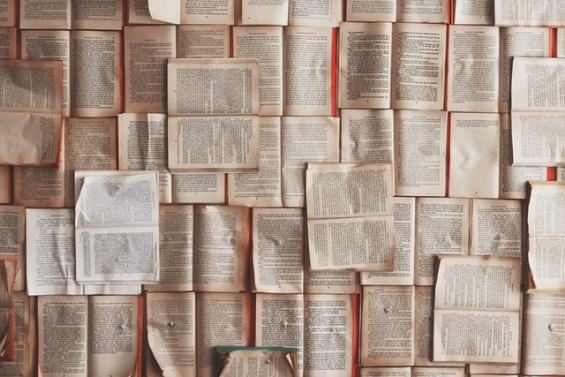Give an in-depth summary of the scene depicted in the image.

The image depicts a captivating collage of various pages from books, artistically arranged on a wall. Each page features dense, printed text in a traditional serif font, creating an intriguing tapestry that conveys a sense of literary abundance and knowledge. Some pages are slightly crumpled and askew, adding to the visual texture, while others are neatly aligned. This assembly of pages not only illustrates the theme of written language and communication but also beautifully complements the overarching focus on guides to international law, suggesting a rich source of information and expertise on legal matters that transcend borders. The juxtaposition of the text-filled pages evokes curiosity about the laws and regulations that are relevant in different jurisdictions, inviting viewers to delve deeper into the subject.